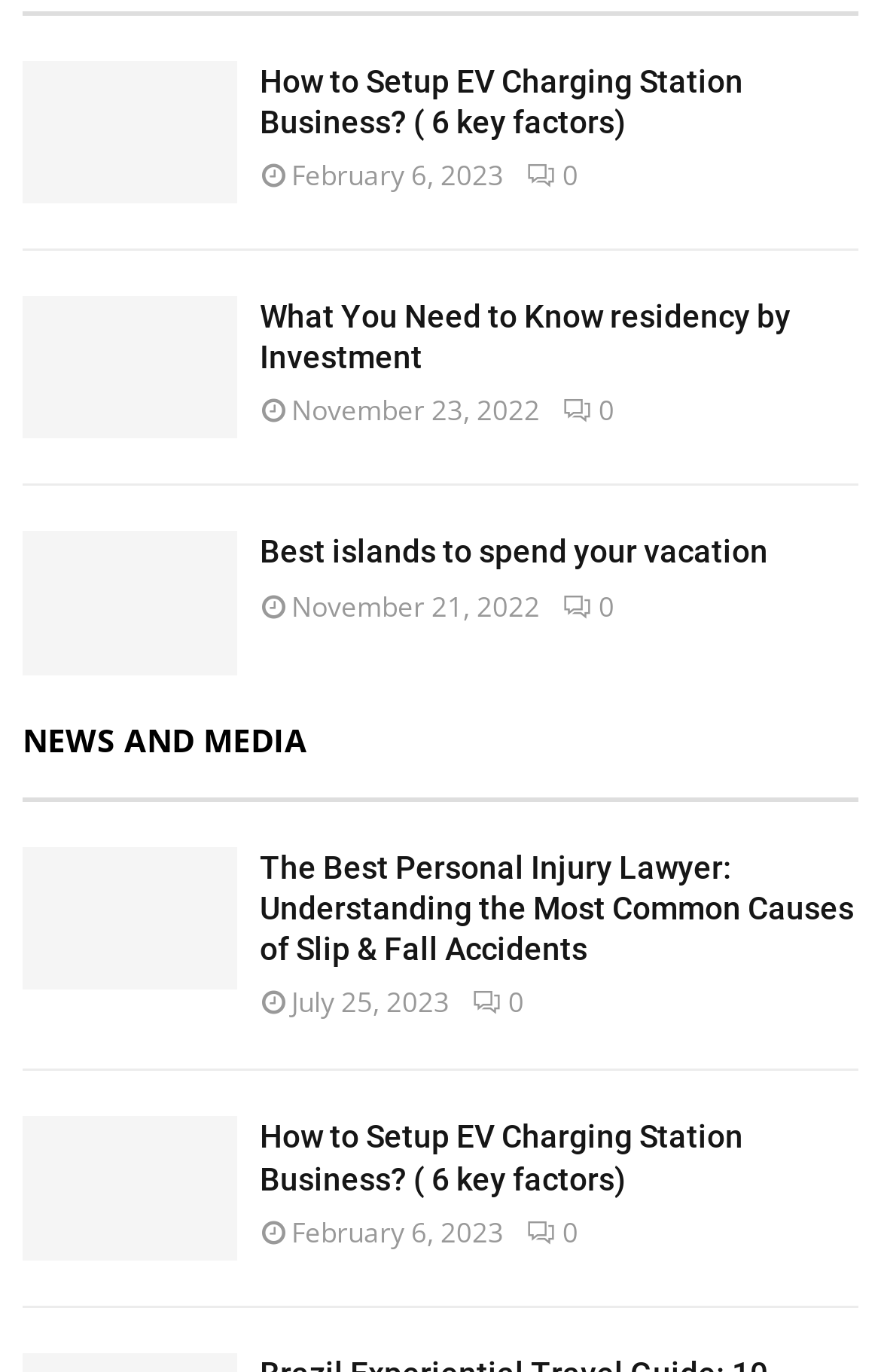How many links are in the first article?
From the image, provide a succinct answer in one word or a short phrase.

3